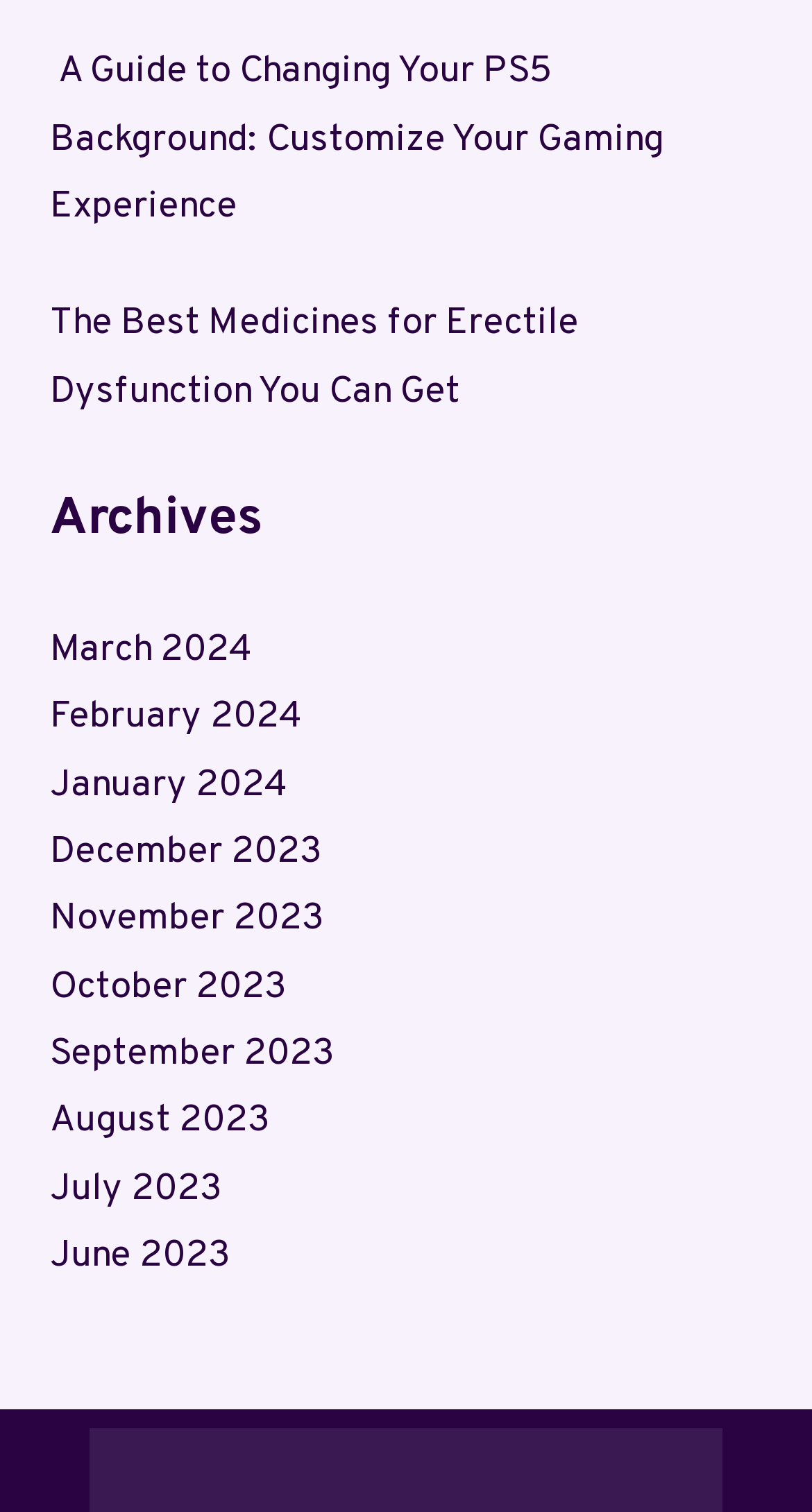Determine the bounding box coordinates of the element's region needed to click to follow the instruction: "Explore the best medicines for erectile dysfunction". Provide these coordinates as four float numbers between 0 and 1, formatted as [left, top, right, bottom].

[0.062, 0.199, 0.713, 0.275]